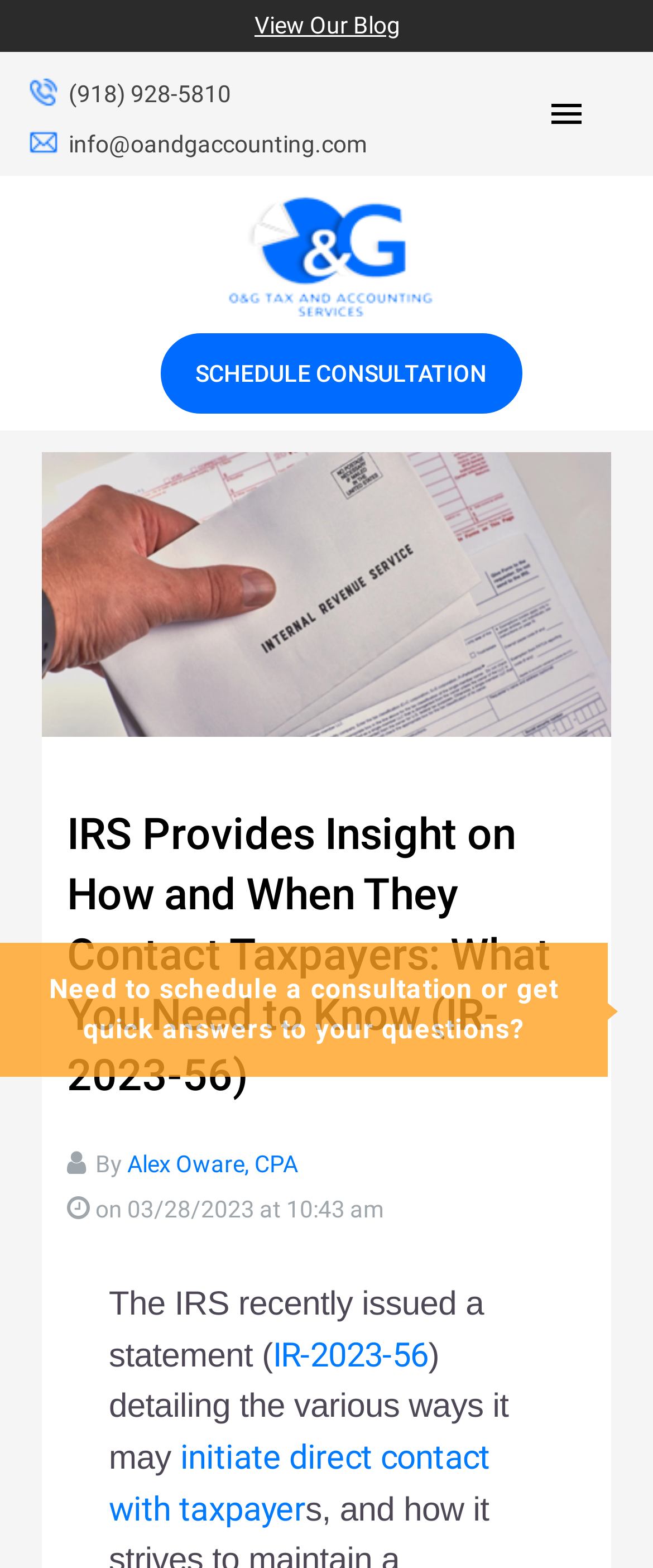What is the purpose of the button at the bottom of the webpage?
Carefully analyze the image and provide a detailed answer to the question.

I found the purpose of the button by looking at the button element with the text 'Need to schedule a consultation or get quick answers to your questions?' which is located at the bottom of the webpage, indicating it's a call-to-action button for scheduling a consultation or getting quick answers.